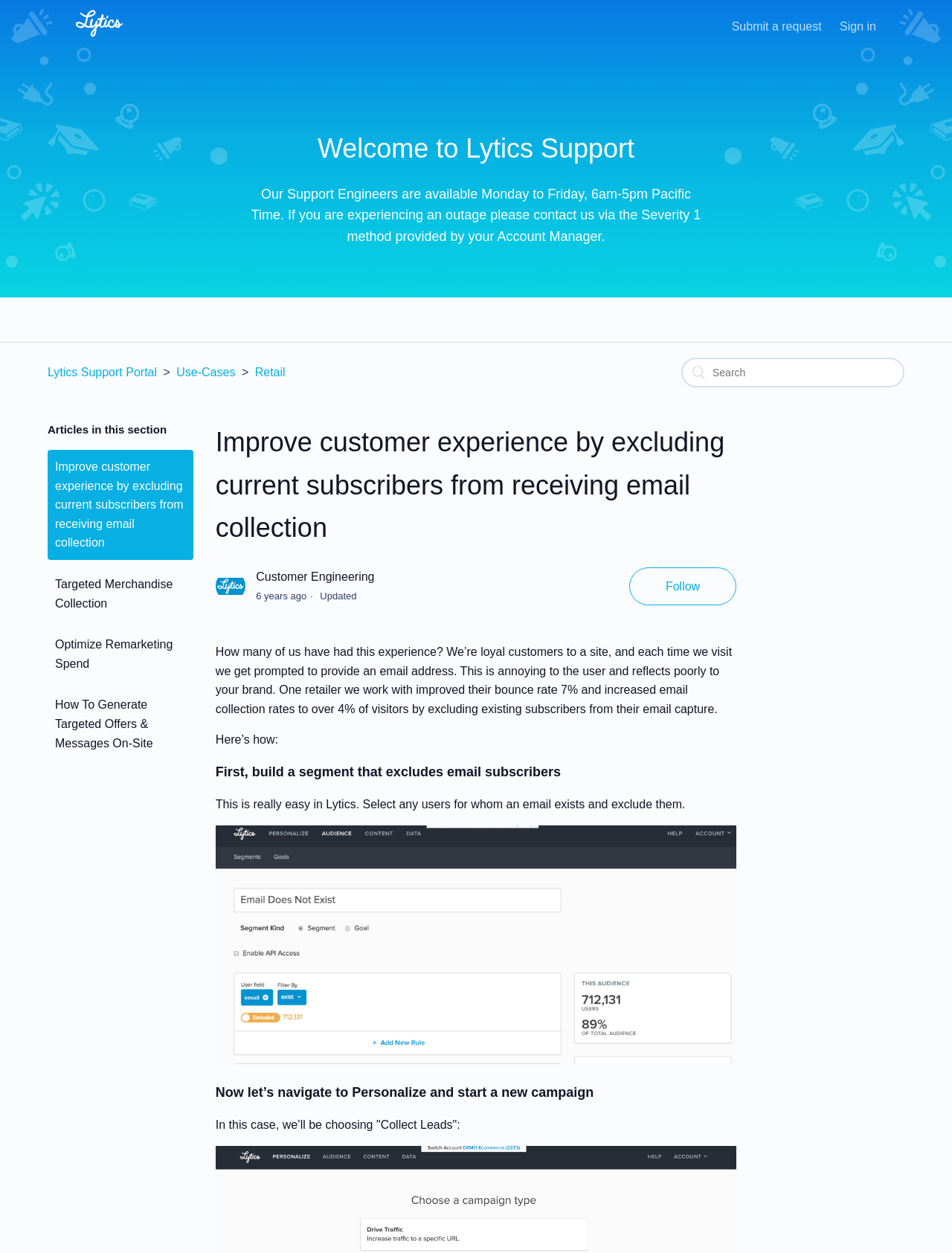Illustrate the webpage thoroughly, mentioning all important details.

The webpage is a support portal for Lytics, a customer experience management platform. At the top, there is a header section with a logo on the left and a "Sign in" button on the right. Below the header, there is a welcome message and a brief description of the support portal's availability.

On the left side, there is a navigation menu with links to different sections, including "Lytics Support Portal", "Use-Cases", and "Retail". Above the navigation menu, there is a search bar.

The main content area is divided into two sections. The top section has a heading "Articles in this section" and lists four article links, including "Improve customer experience by excluding current subscribers from receiving email collection", "Targeted Merchandise Collection", "Optimize Remarketing Spend", and "How To Generate Targeted Offers & Messages On-Site".

The second section is dedicated to the first article, "Improve customer experience by excluding current subscribers from receiving email collection". It has a heading, an image of an avatar, and a brief description of the article's author and publication date. The article's content is divided into several paragraphs, explaining how to improve customer experience by excluding existing subscribers from email capture. The article provides step-by-step instructions, including building a segment that excludes email subscribers and navigating to Personalize to start a new campaign.

There are four buttons on the page: "Sign in" at the top right, "Follow" below the article, and two links to submit a request and sign in at the top right. There are also several images, including the logo, avatar, and possibly other icons or graphics.